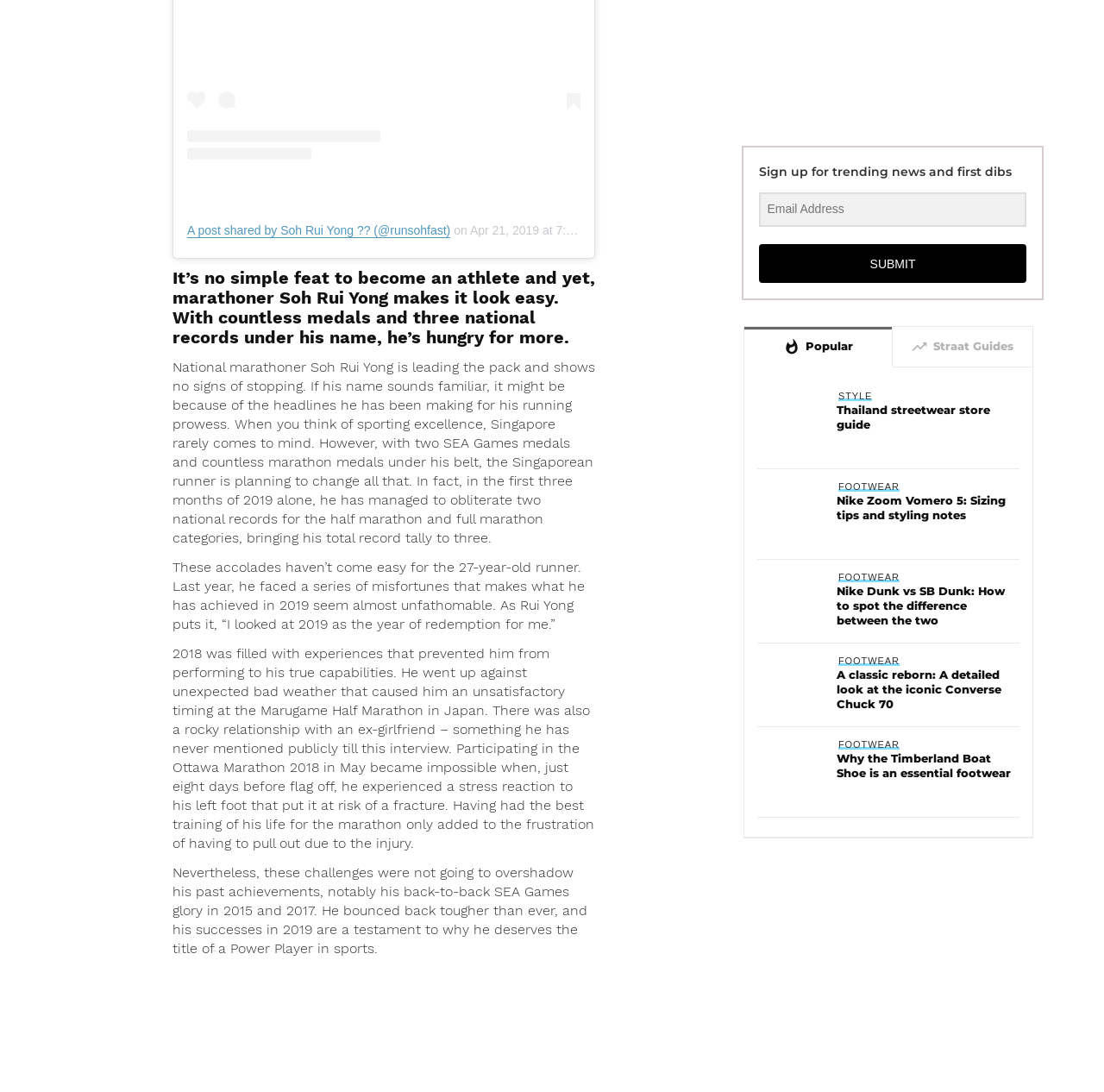Please respond in a single word or phrase: 
Who is the marathoner mentioned in the article?

Soh Rui Yong